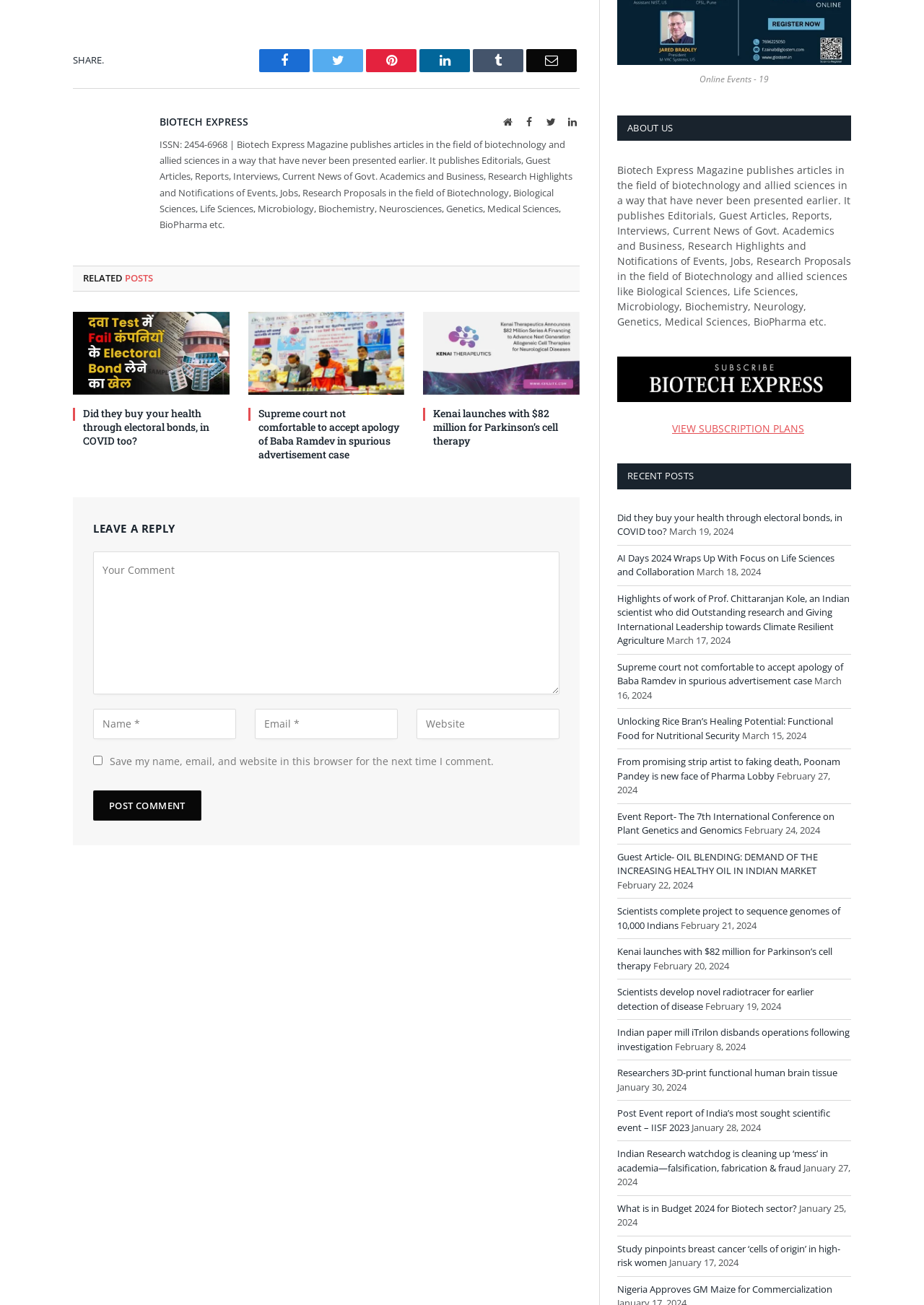Kindly respond to the following question with a single word or a brief phrase: 
What is the ISSN number of Biotech Express Magazine?

2454-6968